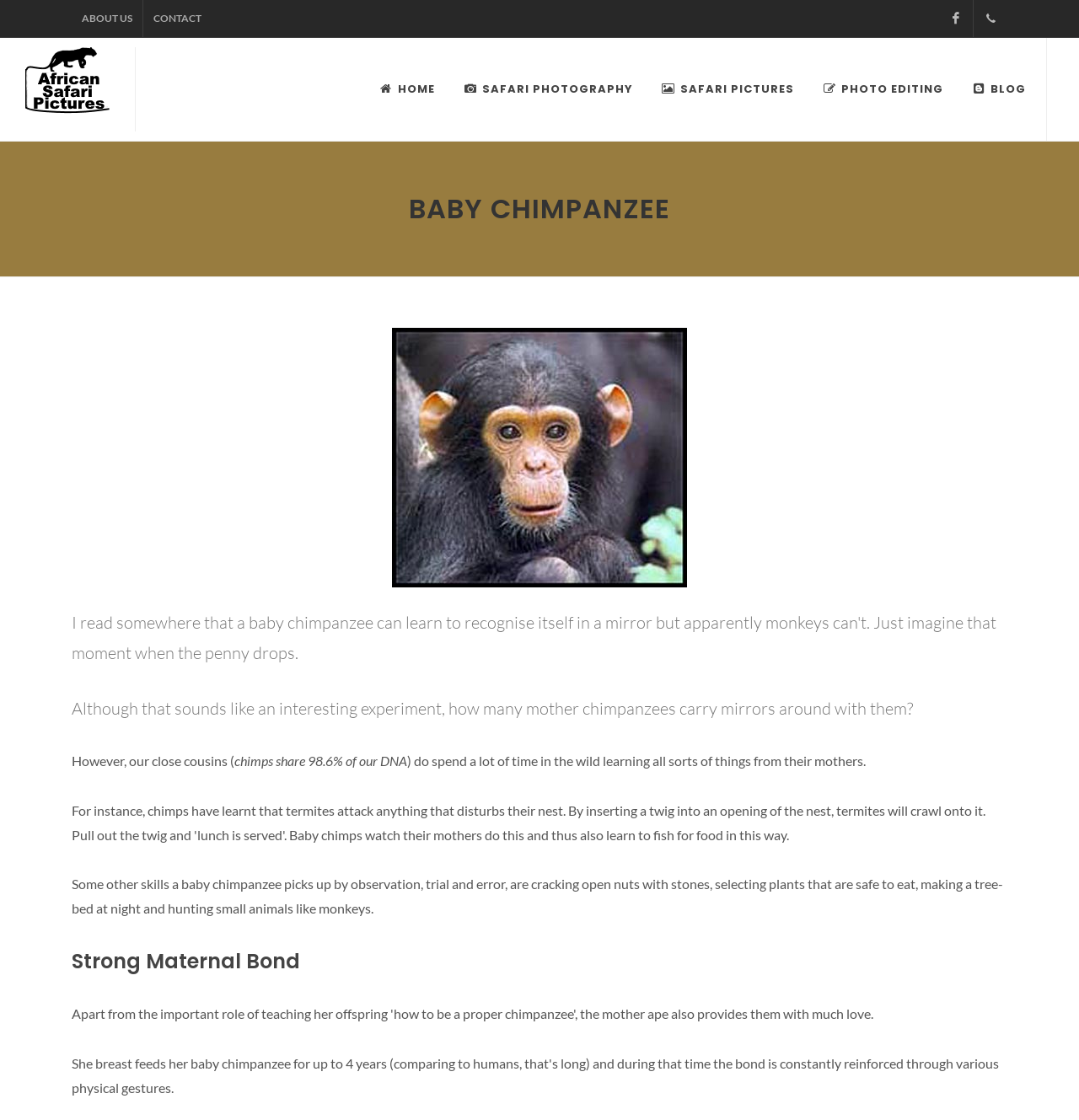Locate the bounding box coordinates of the clickable area to execute the instruction: "View SAFARI PHOTOGRAPHY". Provide the coordinates as four float numbers between 0 and 1, represented as [left, top, right, bottom].

[0.417, 0.063, 0.599, 0.096]